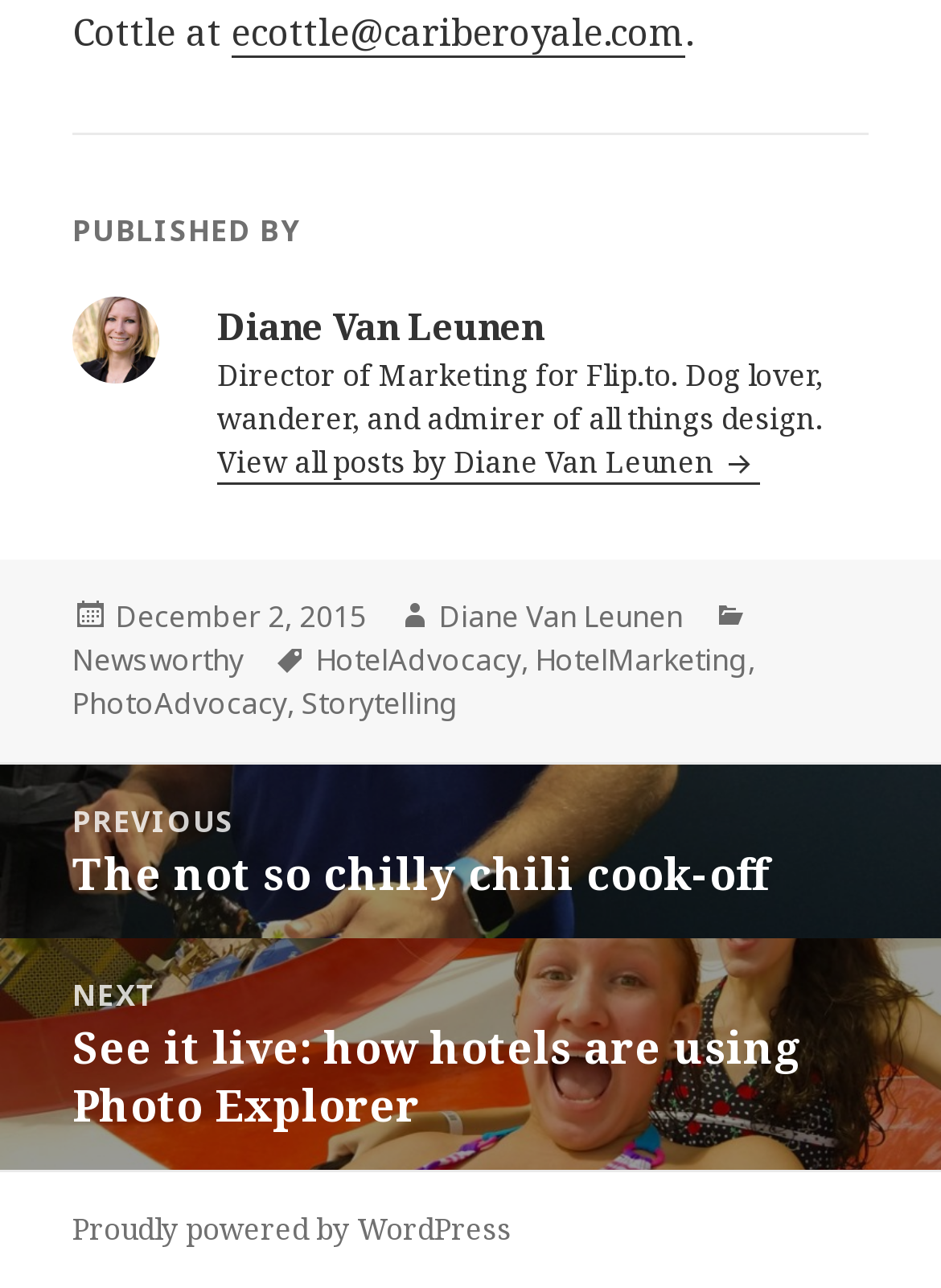What is the title of the previous post?
Look at the image and provide a detailed response to the question.

The title of the previous post can be found by looking at the link element that says 'Previous post: The not so chilly chili cook-off' which is located in the navigation section of the webpage.